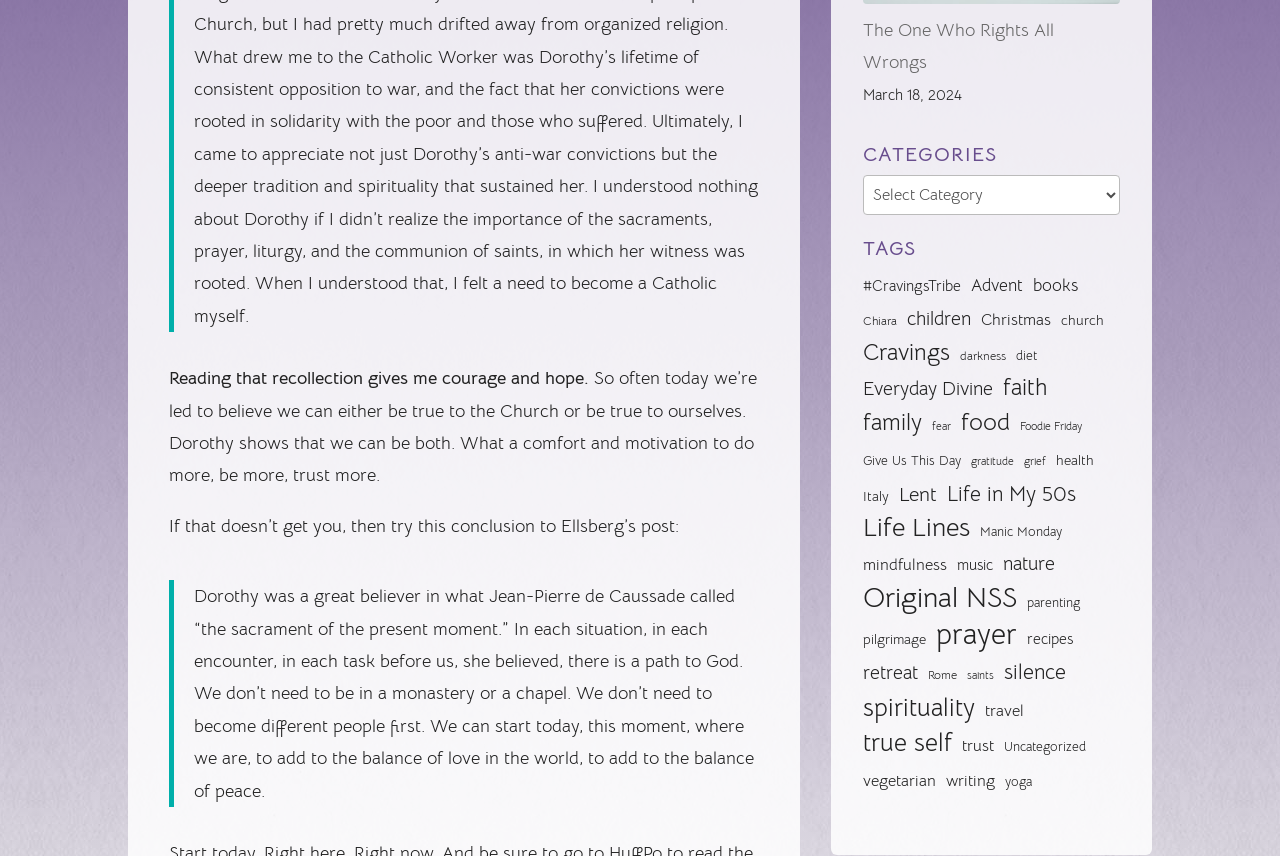Determine the bounding box coordinates of the section I need to click to execute the following instruction: "Select a category from the combobox". Provide the coordinates as four float numbers between 0 and 1, i.e., [left, top, right, bottom].

[0.674, 0.204, 0.875, 0.251]